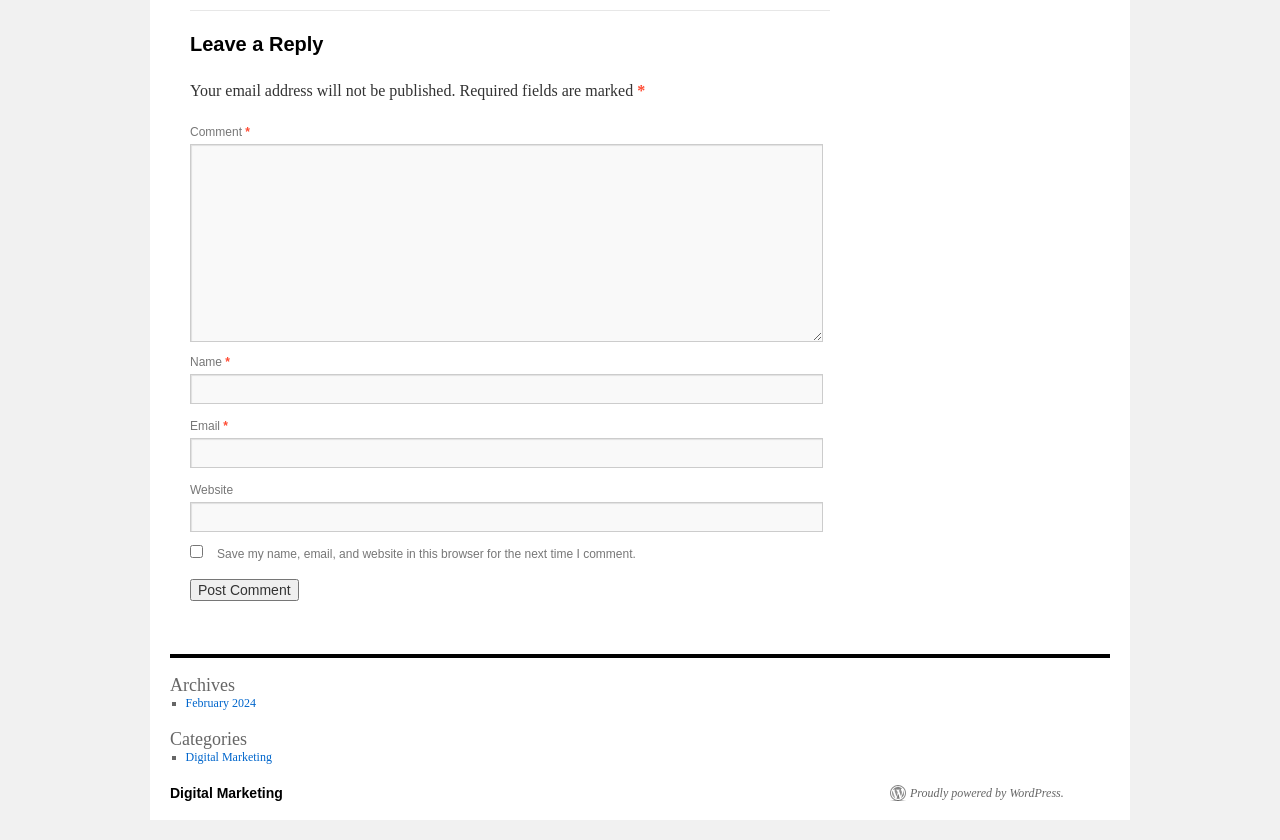Determine the bounding box coordinates of the UI element described below. Use the format (top-left x, top-left y, bottom-right x, bottom-right y) with floating point numbers between 0 and 1: name="submit" value="Post Comment"

[0.148, 0.69, 0.233, 0.716]